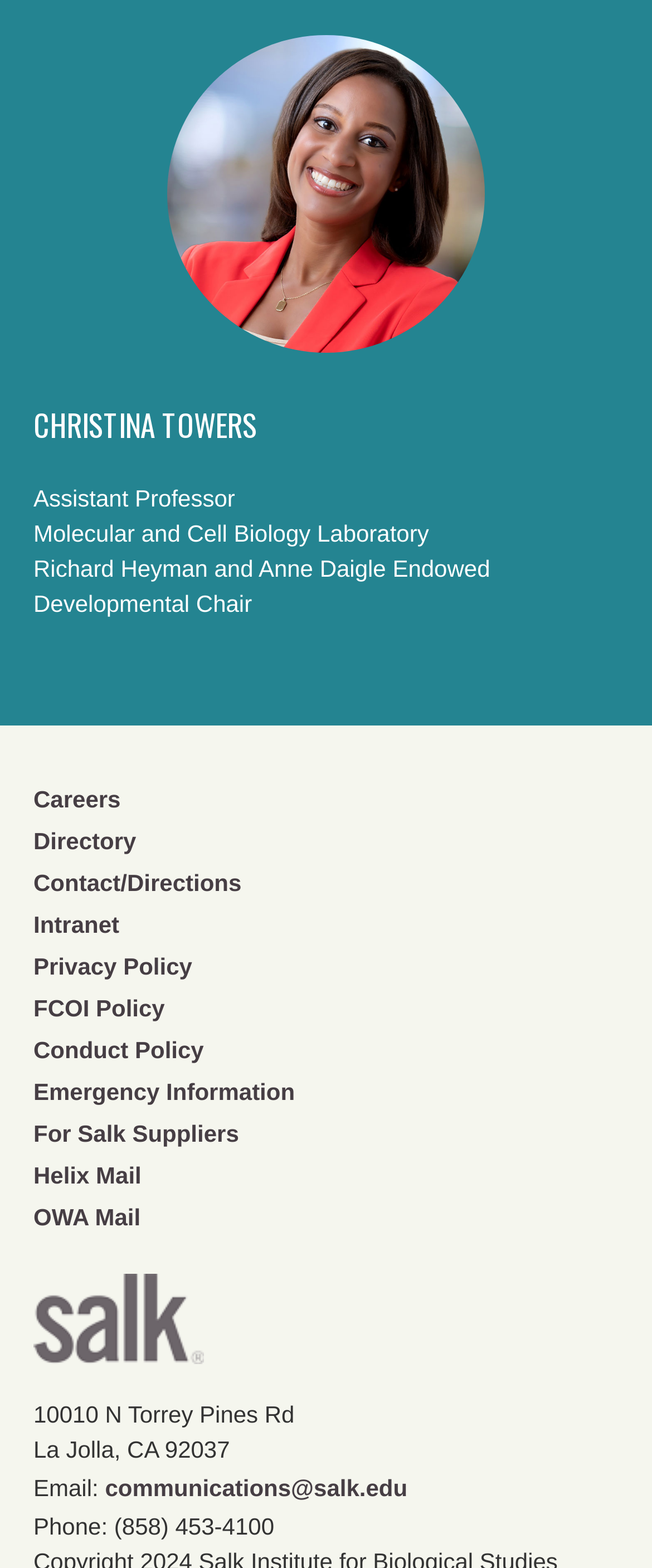Please determine the bounding box coordinates for the element with the description: "For Salk Suppliers".

[0.051, 0.715, 0.367, 0.732]